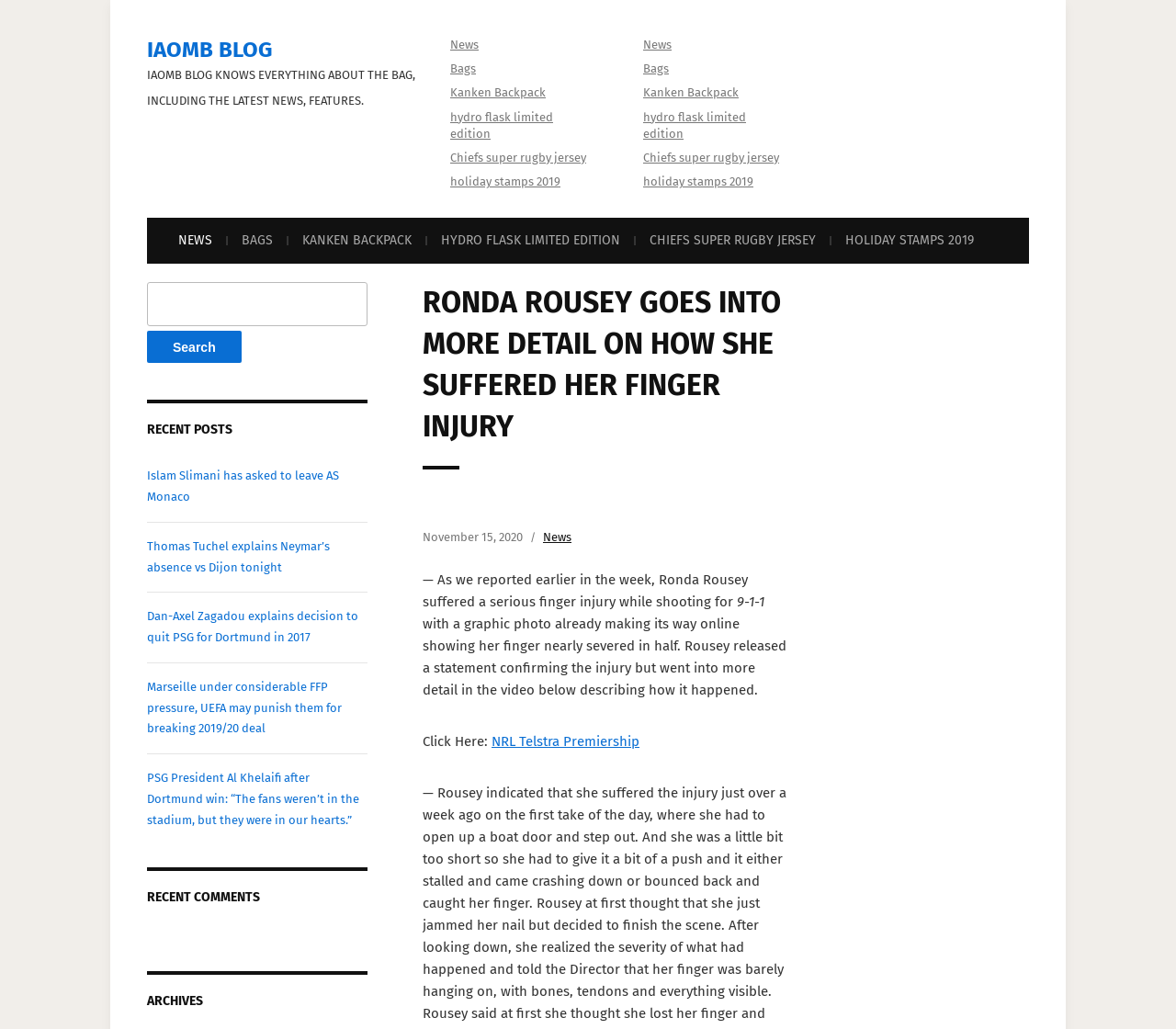Bounding box coordinates are specified in the format (top-left x, top-left y, bottom-right x, bottom-right y). All values are floating point numbers bounded between 0 and 1. Please provide the bounding box coordinate of the region this sentence describes: Iaomb Blog

[0.125, 0.036, 0.231, 0.061]